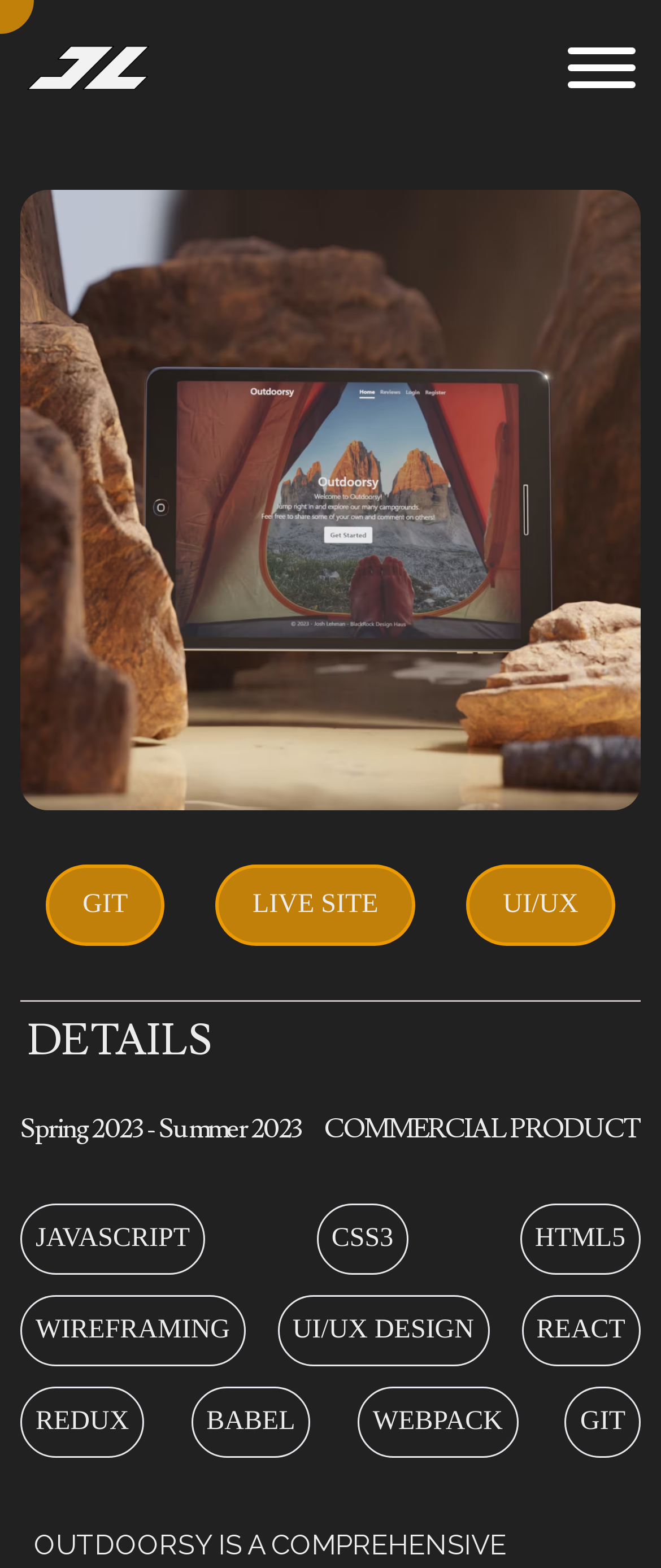Using the provided description UI/UX DESIGN, find the bounding box coordinates for the UI element. Provide the coordinates in (top-left x, top-left y, bottom-right x, bottom-right y) format, ensuring all values are between 0 and 1.

[0.419, 0.825, 0.74, 0.871]